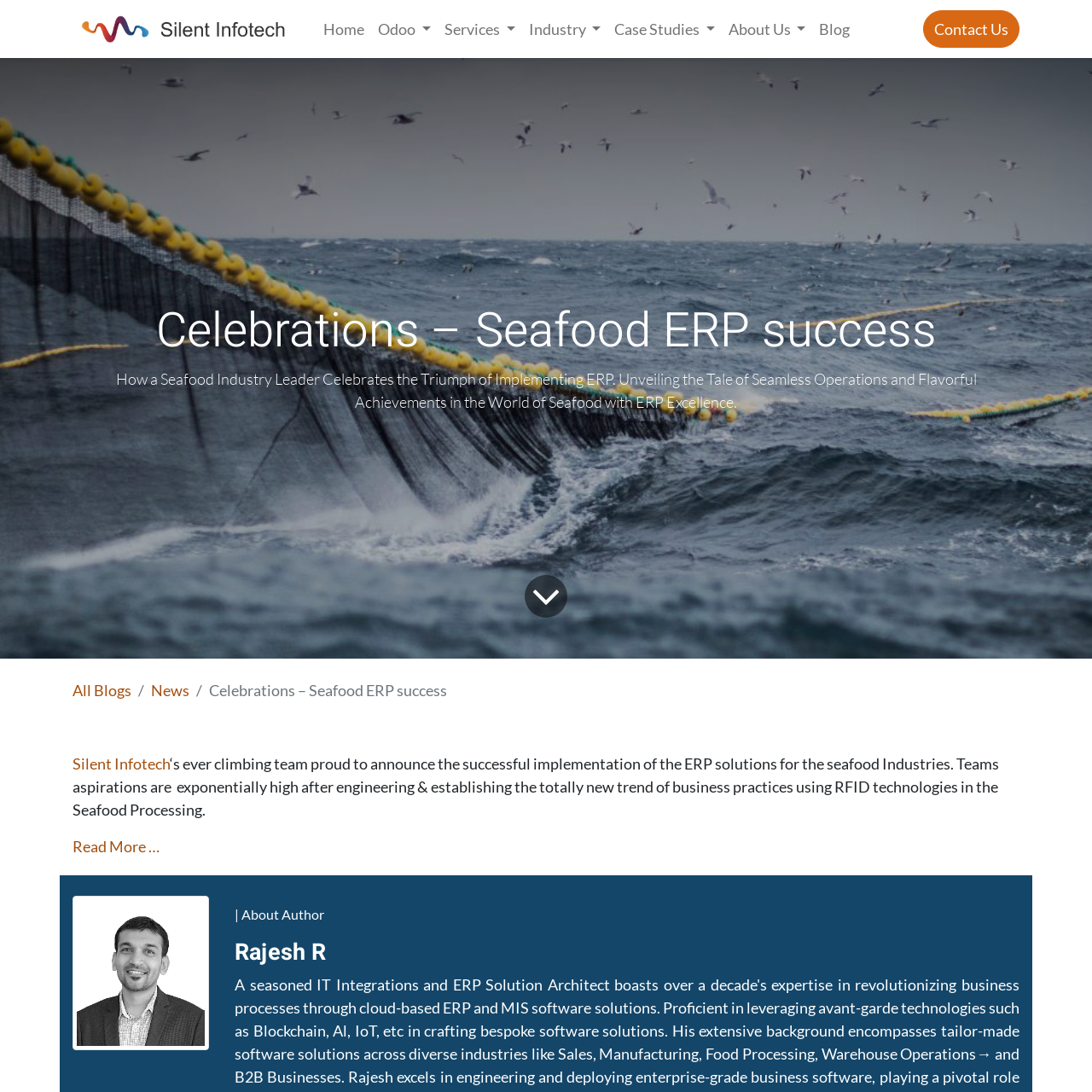Indicate the bounding box coordinates of the element that needs to be clicked to satisfy the following instruction: "Get LOCATION & INFO". The coordinates should be four float numbers between 0 and 1, i.e., [left, top, right, bottom].

None